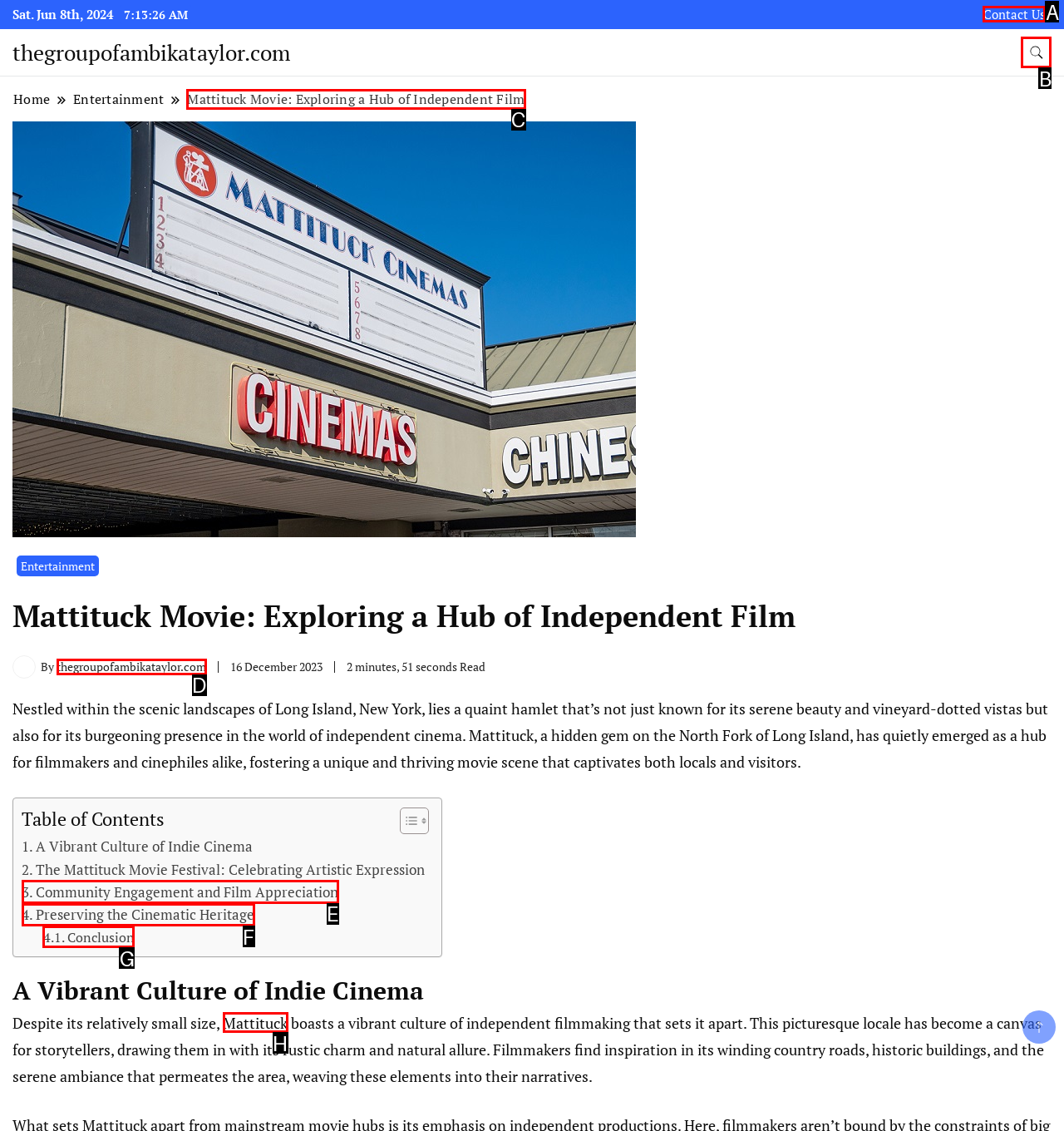Identify the HTML element to select in order to accomplish the following task: Read about Why are turbines a Bad Thing?
Reply with the letter of the chosen option from the given choices directly.

None